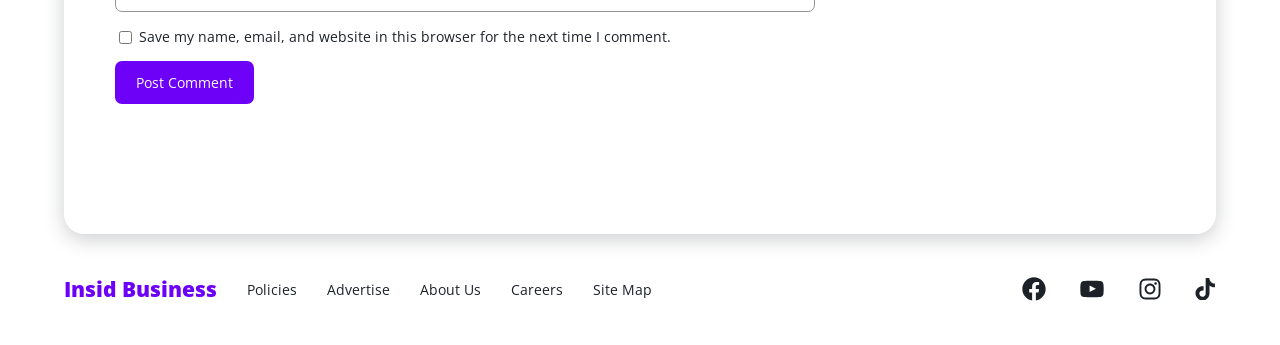Identify the bounding box for the described UI element: "Site Map".

[0.463, 0.808, 0.509, 0.869]